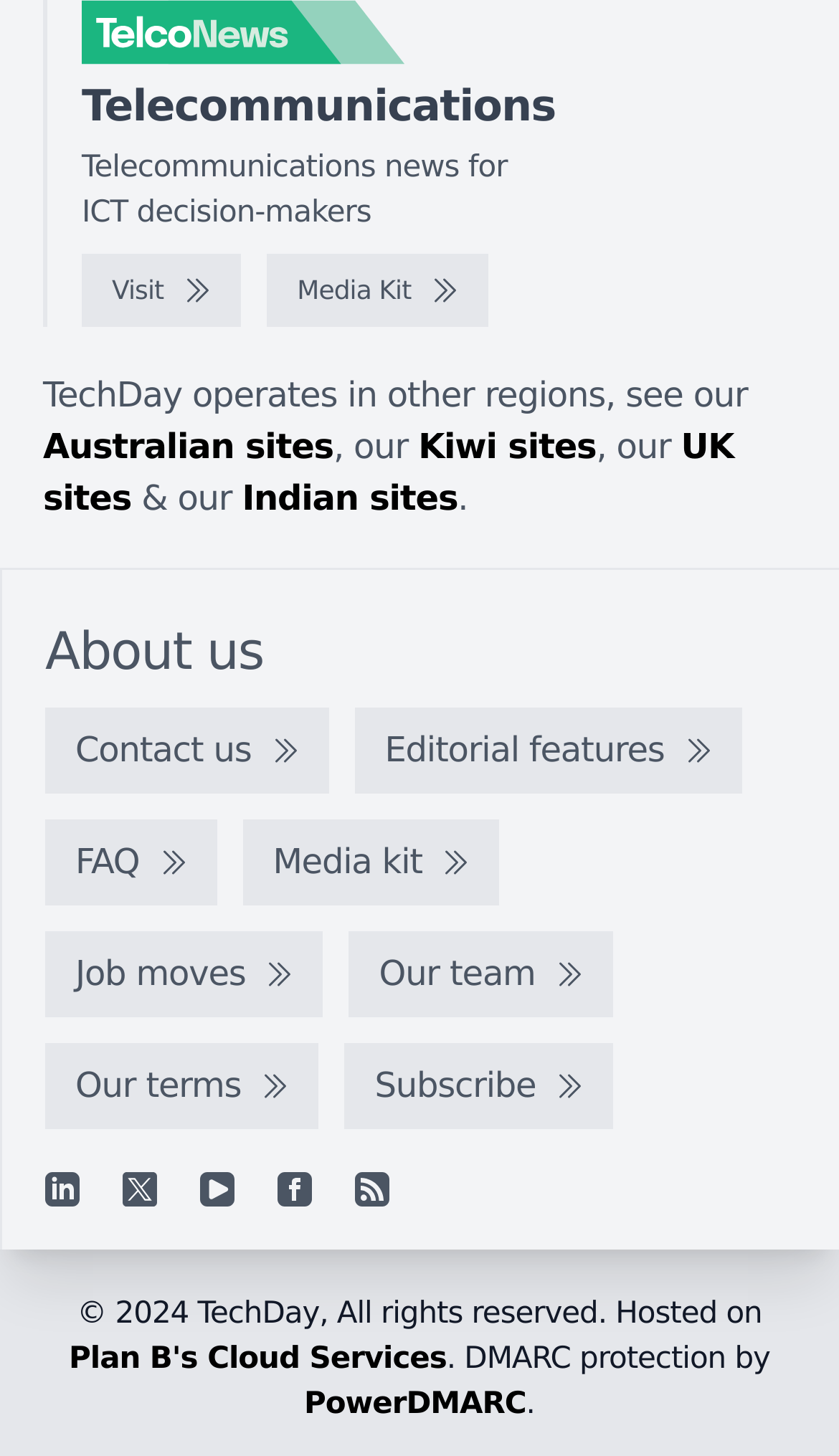Consider the image and give a detailed and elaborate answer to the question: 
How many social media links are available?

The social media links are located at the bottom of the webpage. There are links to Linkedin, X, YouTube, Facebook, and RSS feed, which makes a total of 5 social media links.